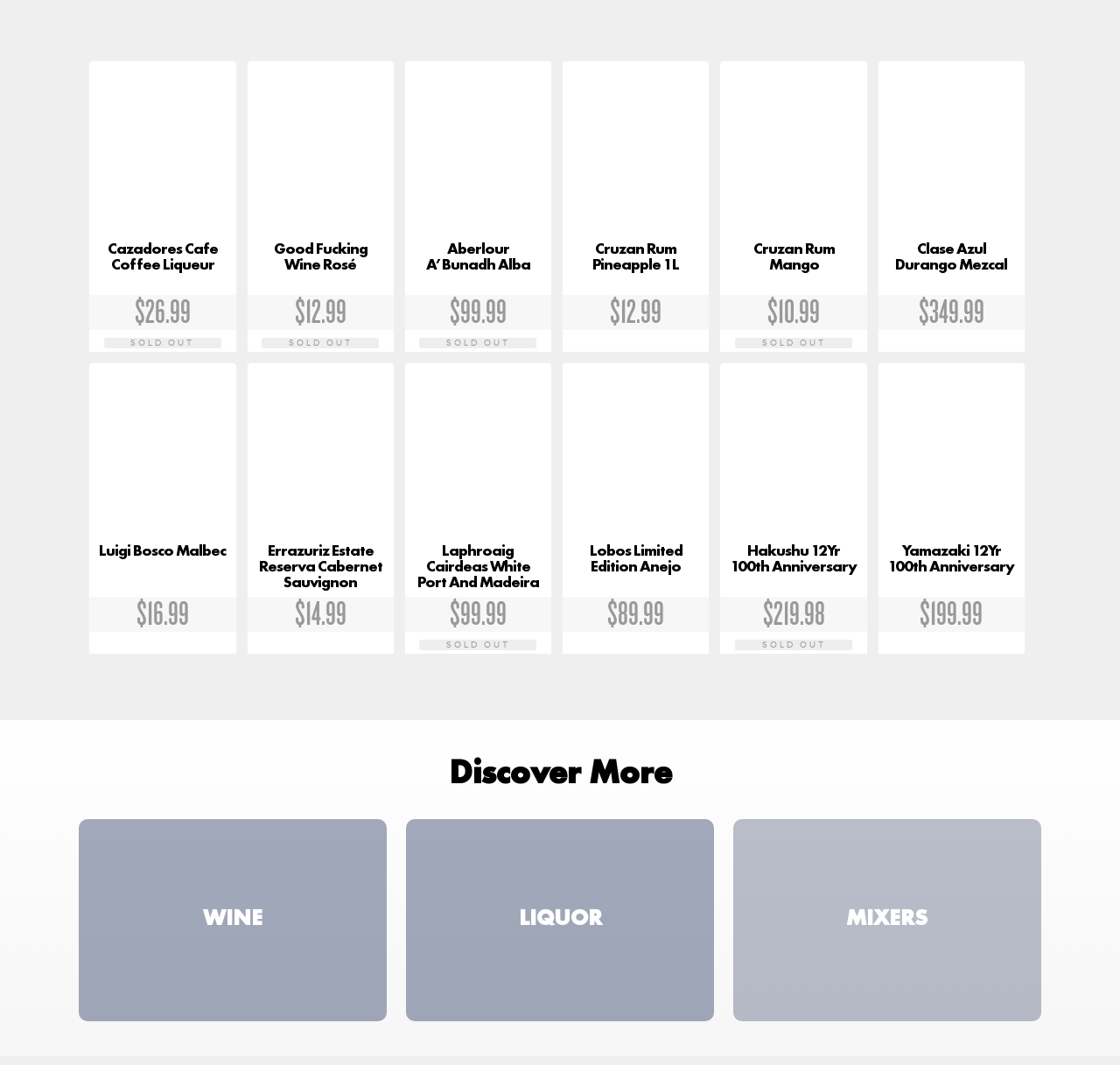Identify the bounding box coordinates for the element you need to click to achieve the following task: "Sign Up". Provide the bounding box coordinates as four float numbers between 0 and 1, in the form [left, top, right, bottom].

None